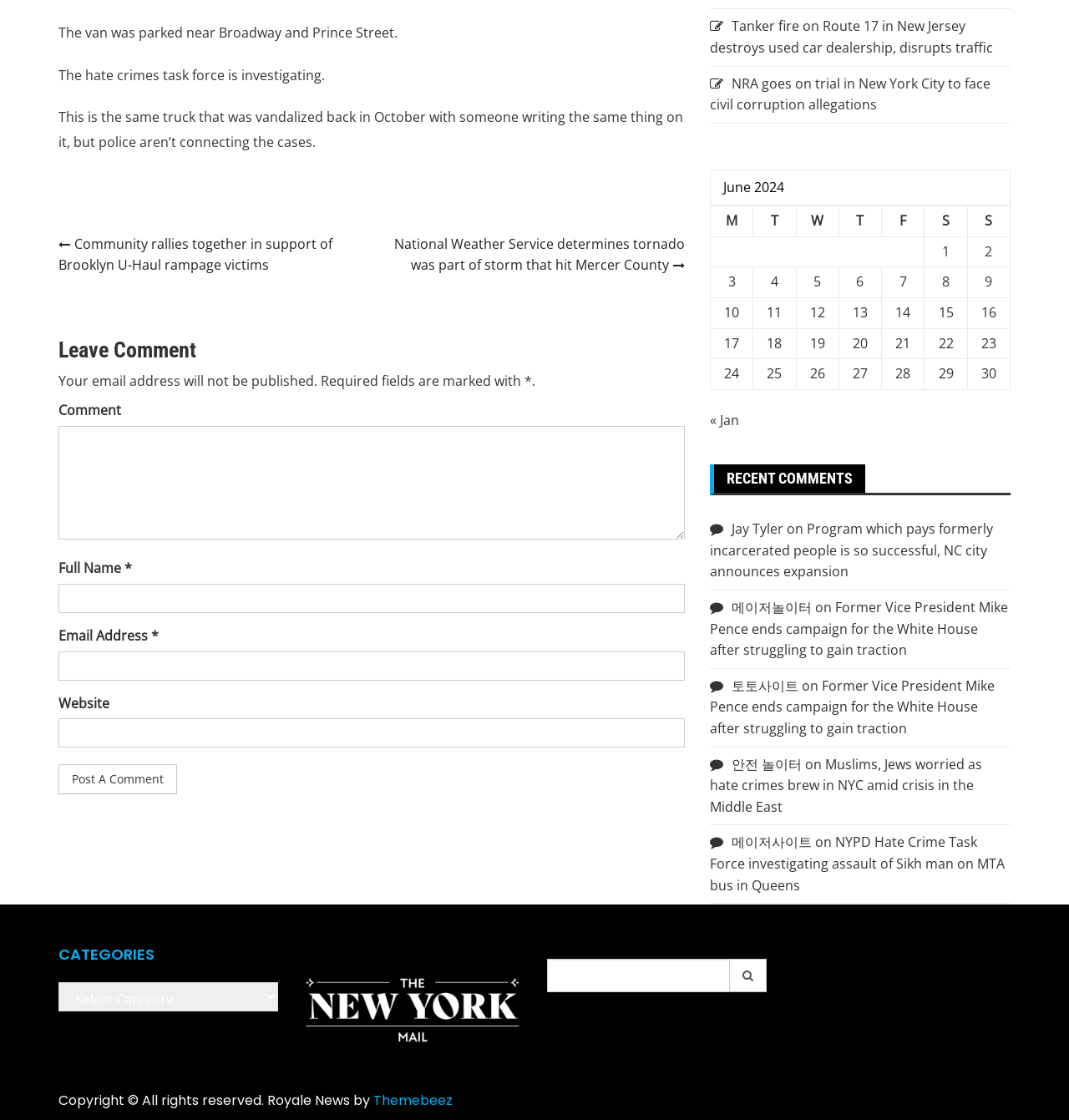What is the topic of the article mentioned in the link 'Program which pays formerly incarcerated people is so successful, NC city announces expansion'?
Relying on the image, give a concise answer in one word or a brief phrase.

Program for formerly incarcerated people